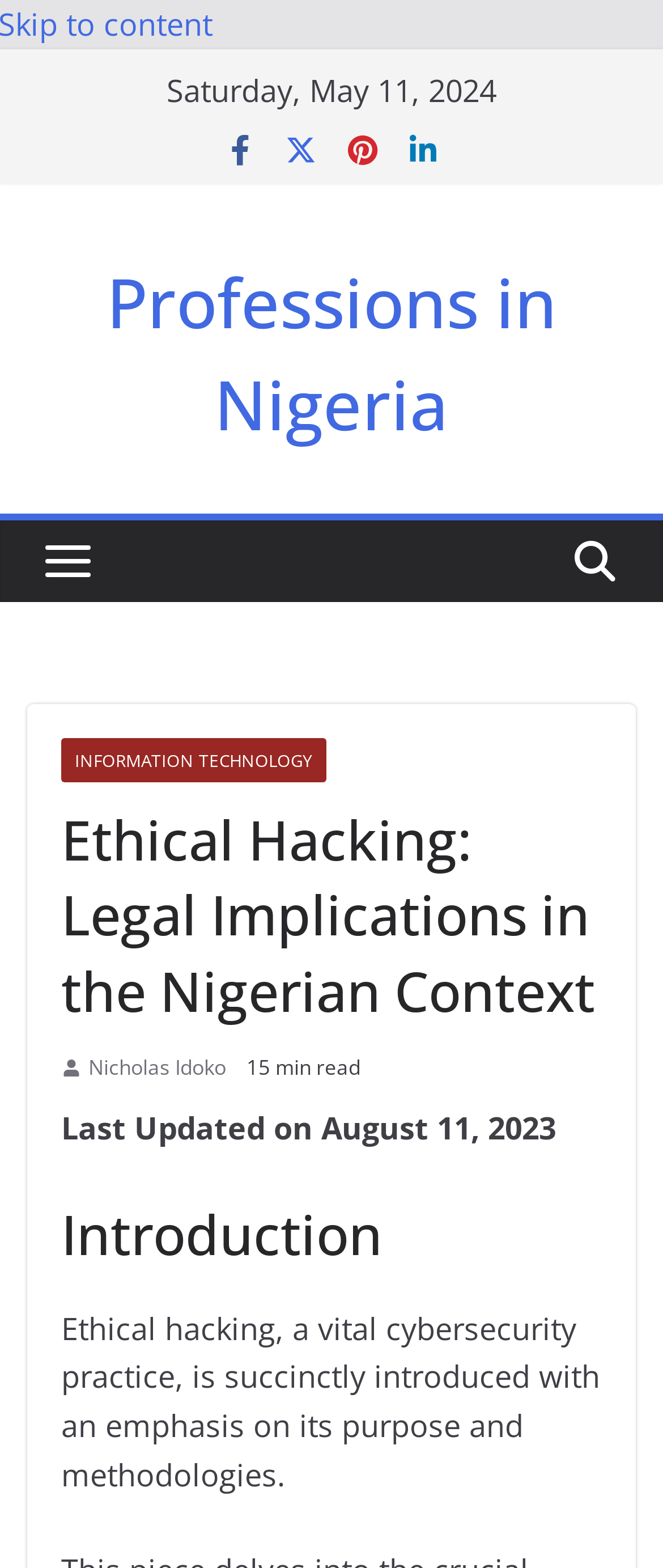Locate the bounding box of the UI element defined by this description: "Professions in Nigeria". The coordinates should be given as four float numbers between 0 and 1, formatted as [left, top, right, bottom].

[0.16, 0.162, 0.84, 0.287]